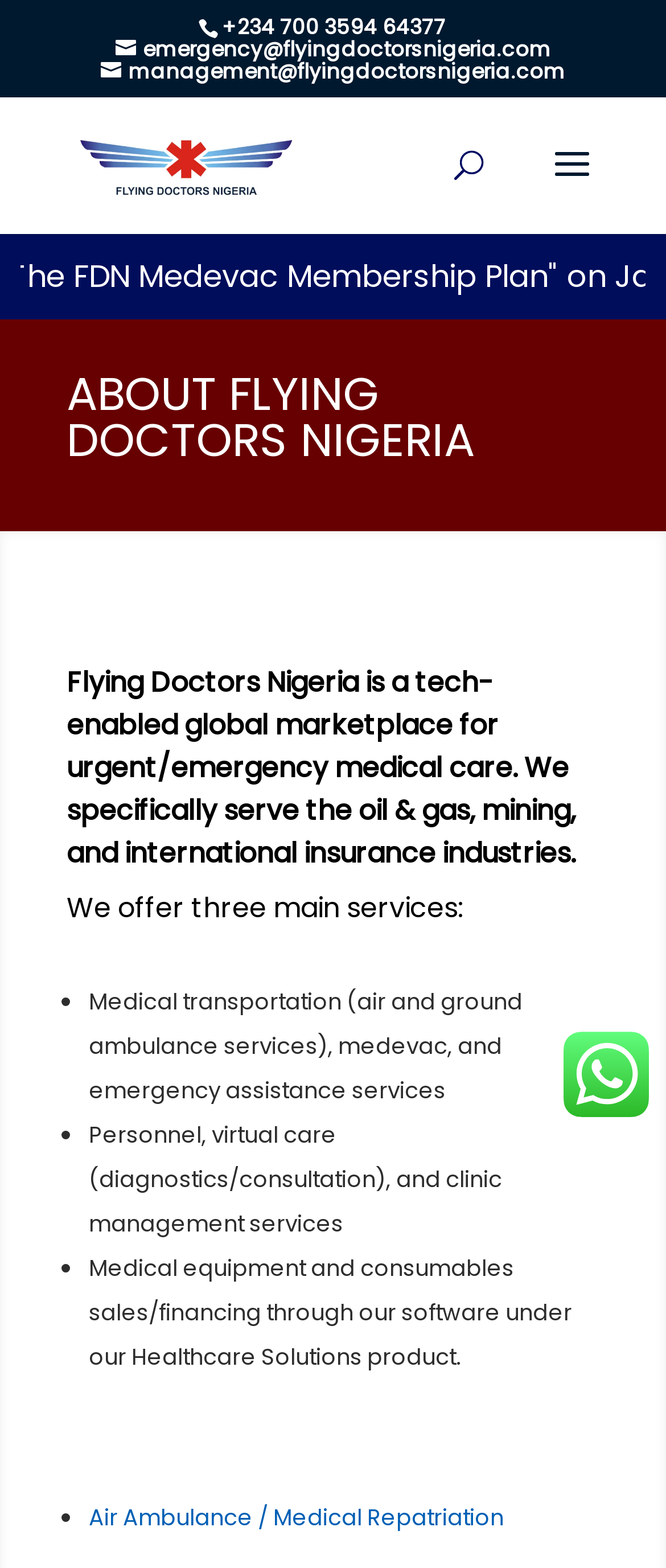What is the phone number of Flying Doctors Nigeria?
Please provide a single word or phrase in response based on the screenshot.

+234 700 3594 64377